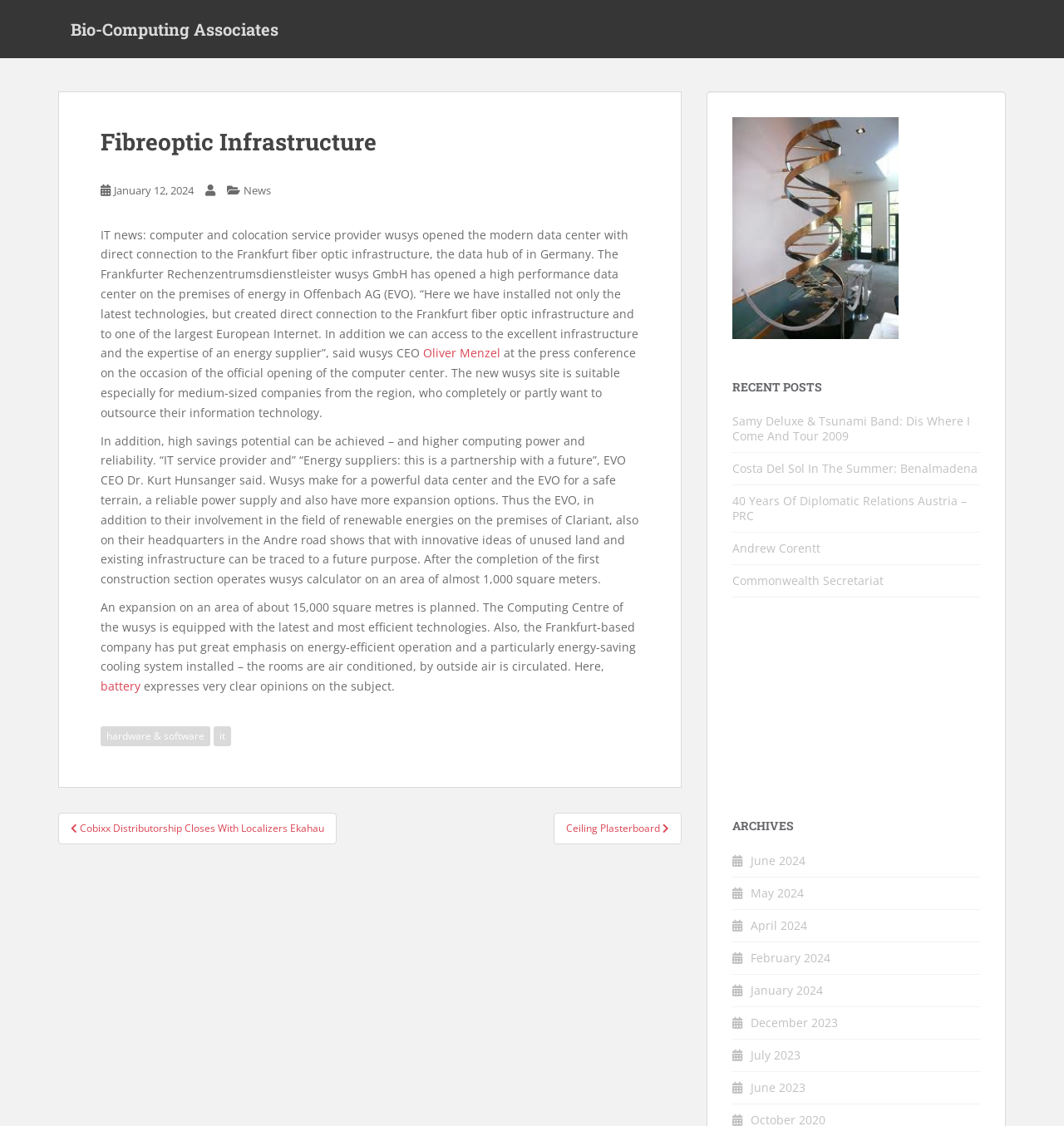Determine the bounding box coordinates for the area that should be clicked to carry out the following instruction: "Check the recent post about Samy Deluxe & Tsunami Band".

[0.688, 0.367, 0.912, 0.394]